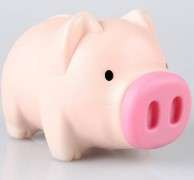What is the purpose of this toy?
Please answer the question with as much detail and depth as you can.

According to the caption, this toy piggy bank serves as a 'wonderful tool to encourage children to save money', implying that its primary purpose is to promote saving habits in kids.